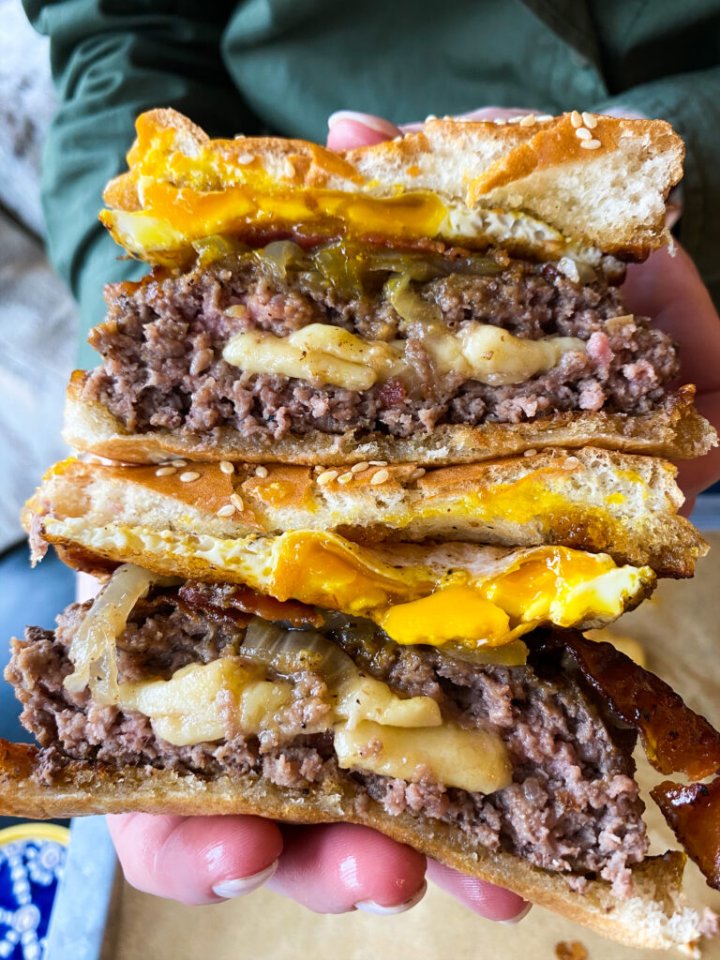What type of cheese is used in the burger?
Please use the image to provide a one-word or short phrase answer.

Dubliner Cheese